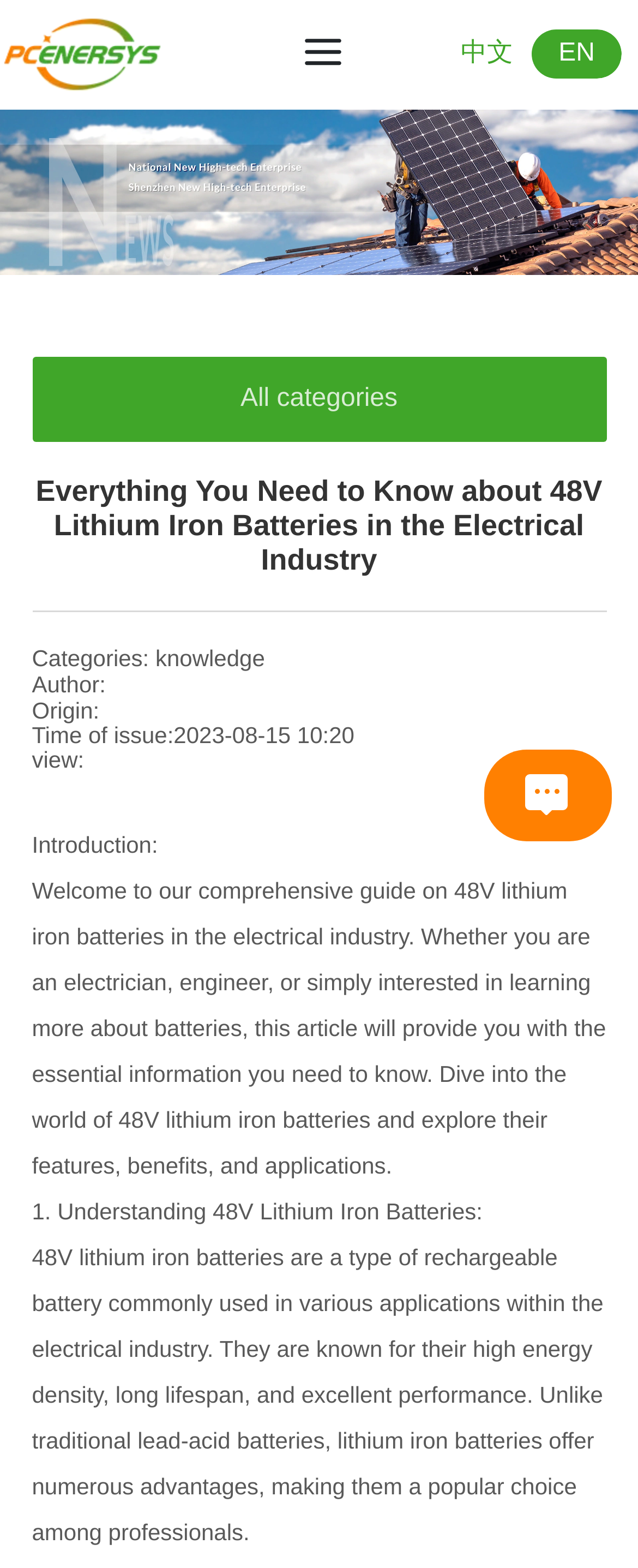Provide the bounding box coordinates of the UI element that matches the description: "EN".

[0.833, 0.019, 0.974, 0.05]